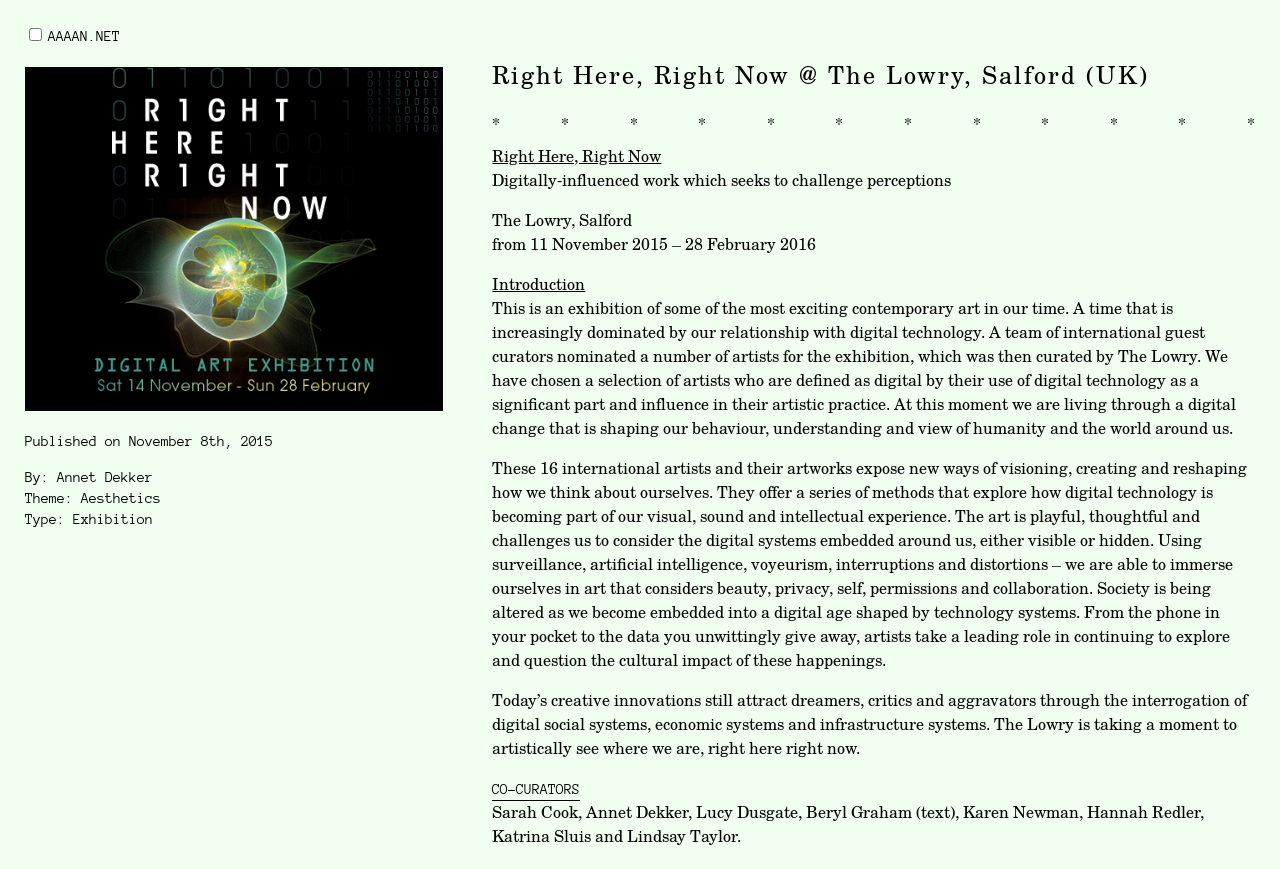Based on the description "Log In", find the bounding box of the specified UI element.

None